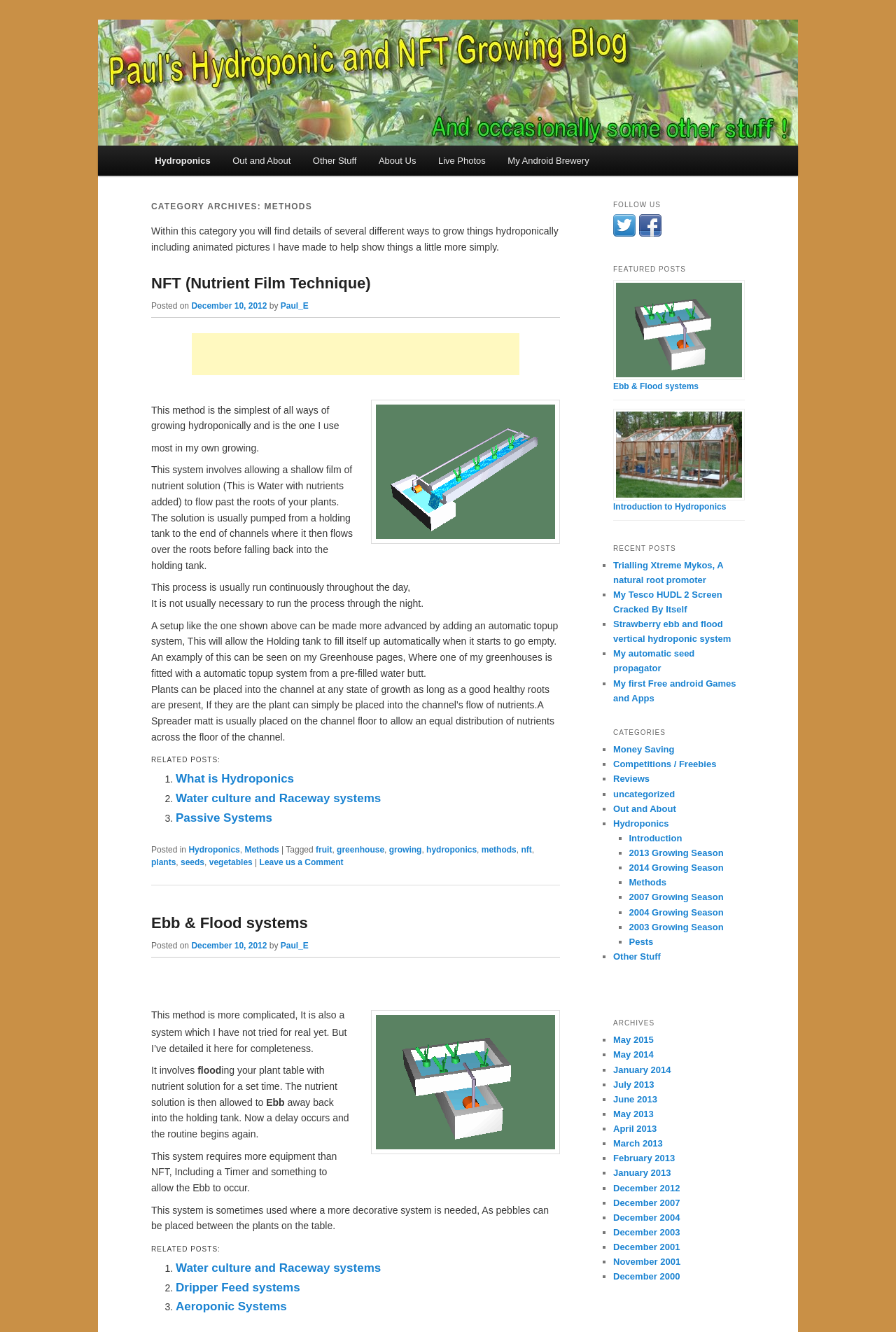Provide the bounding box coordinates for the specified HTML element described in this description: "What is Hydroponics". The coordinates should be four float numbers ranging from 0 to 1, in the format [left, top, right, bottom].

[0.196, 0.58, 0.328, 0.59]